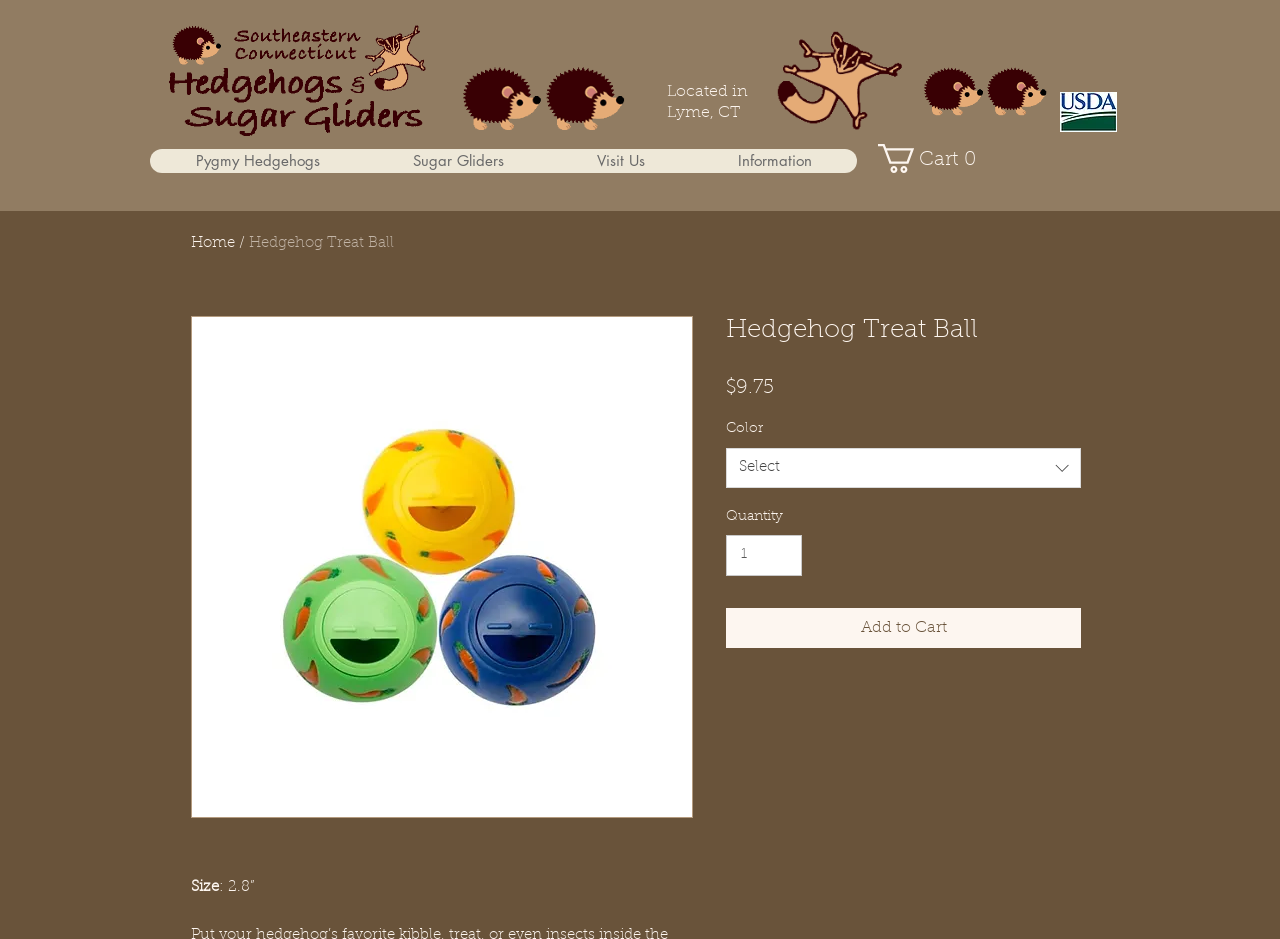Locate the bounding box coordinates of the clickable area to execute the instruction: "Change the quantity". Provide the coordinates as four float numbers between 0 and 1, represented as [left, top, right, bottom].

[0.567, 0.57, 0.627, 0.613]